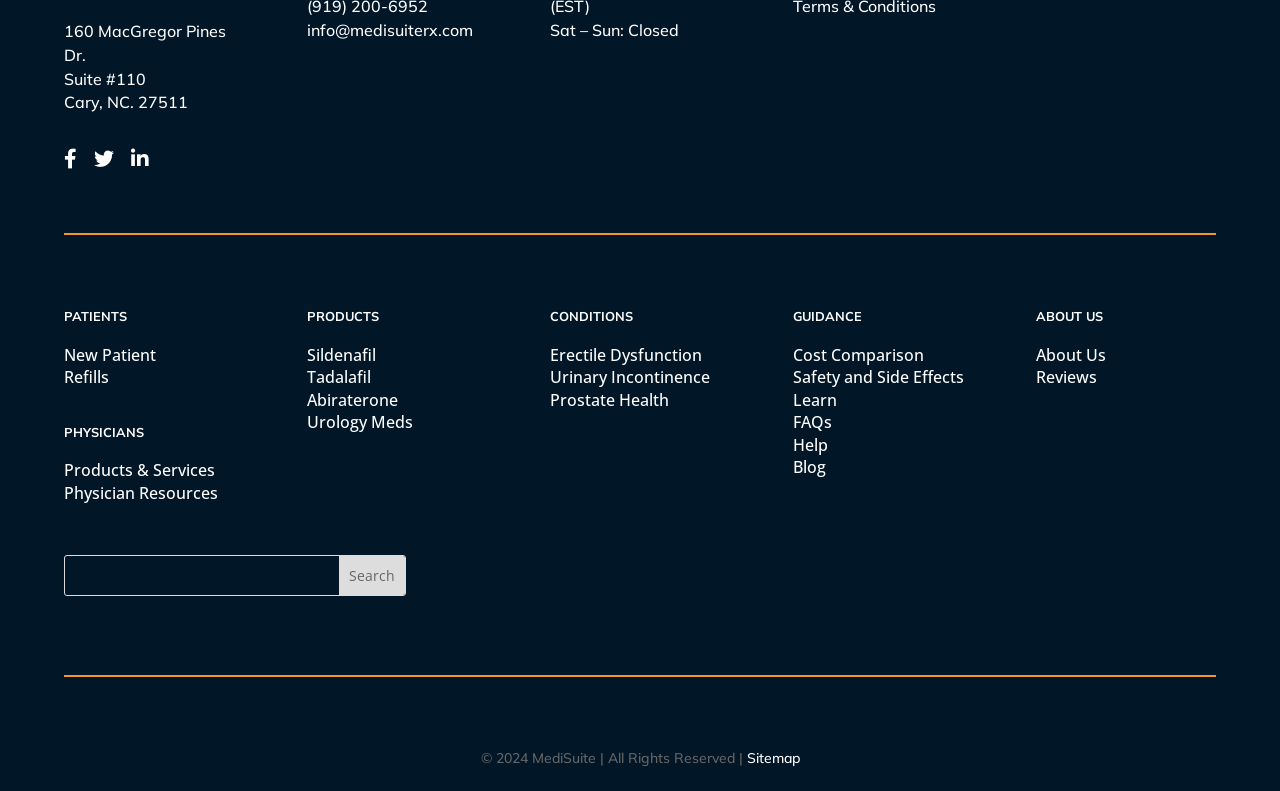Pinpoint the bounding box coordinates of the element you need to click to execute the following instruction: "View products and services". The bounding box should be represented by four float numbers between 0 and 1, in the format [left, top, right, bottom].

[0.05, 0.581, 0.168, 0.608]